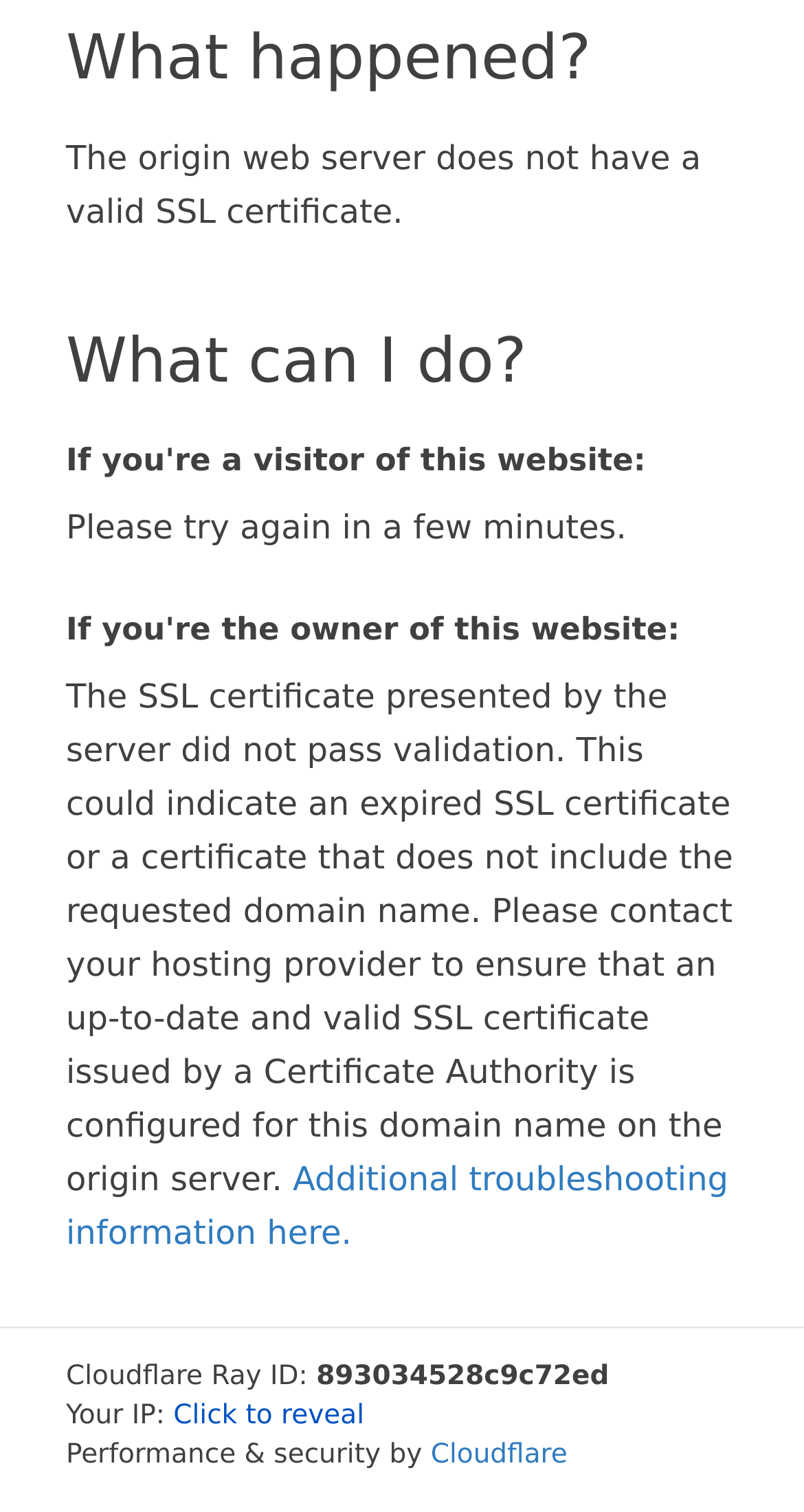What is the name of the service providing performance and security?
Refer to the image and provide a detailed answer to the question.

The name of the service providing performance and security is Cloudflare, which is indicated by the link element 'Cloudflare' and the StaticText element 'Performance & security by'.